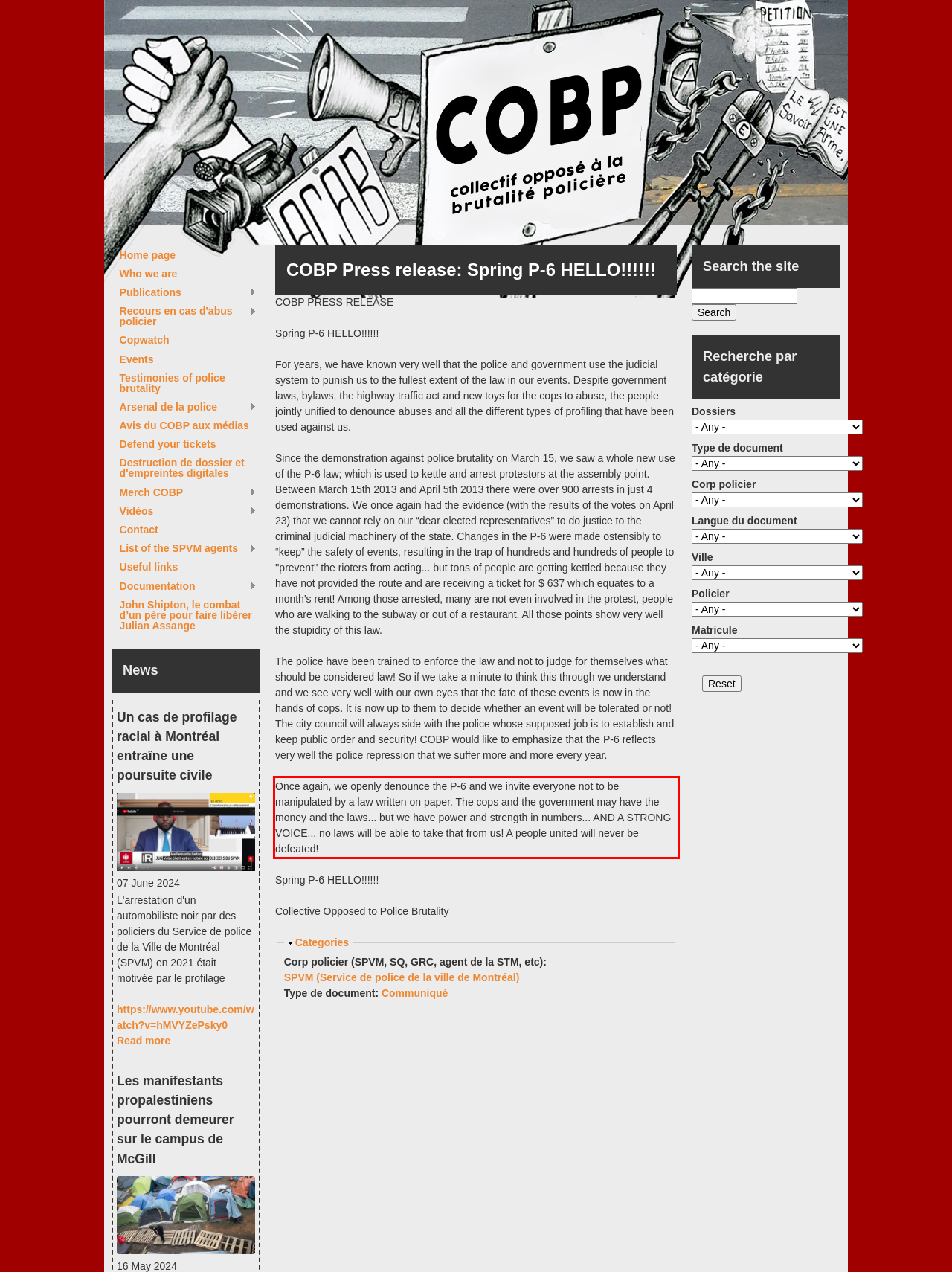Given a webpage screenshot with a red bounding box, perform OCR to read and deliver the text enclosed by the red bounding box.

Once again, we openly denounce the P-6 and we invite everyone not to be manipulated by a law written on paper. The cops and the government may have the money and the laws... but we have power and strength in numbers... AND A STRONG VOICE... no laws will be able to take that from us! A people united will never be defeated!